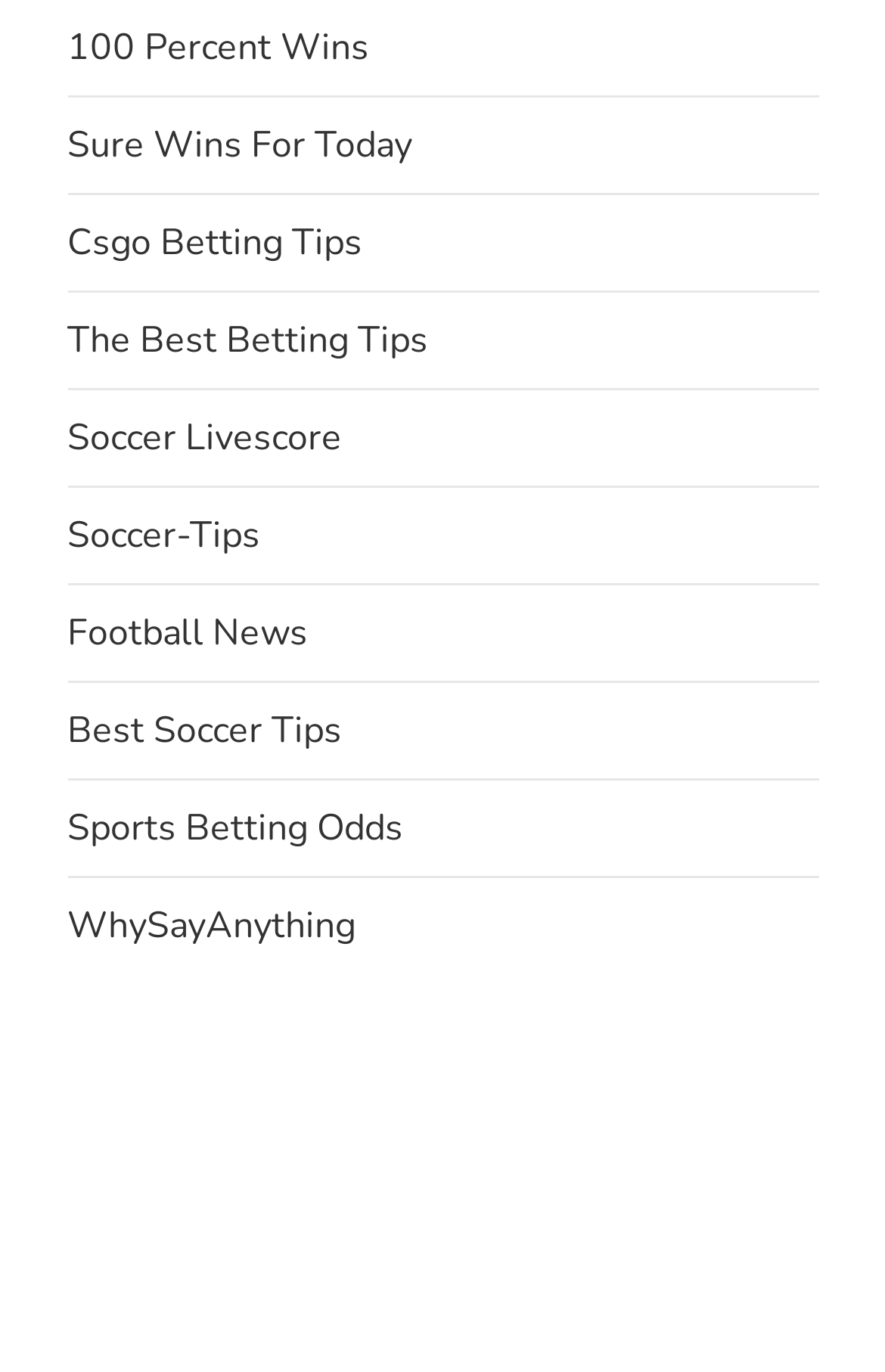Please reply to the following question using a single word or phrase: 
Are there any links related to CS:GO?

Yes